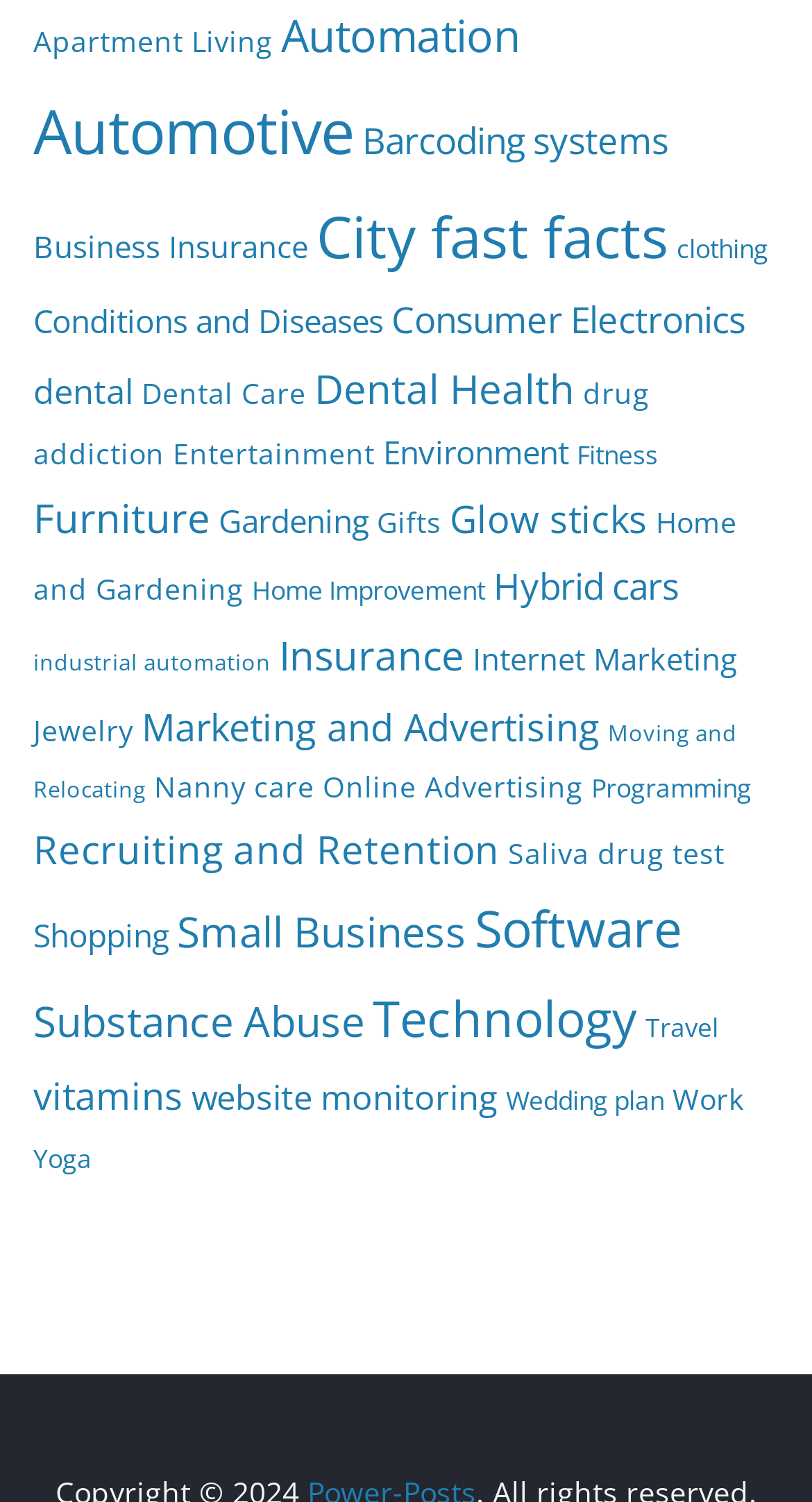Please specify the bounding box coordinates of the clickable region to carry out the following instruction: "Browse Software". The coordinates should be four float numbers between 0 and 1, in the format [left, top, right, bottom].

[0.585, 0.595, 0.838, 0.64]